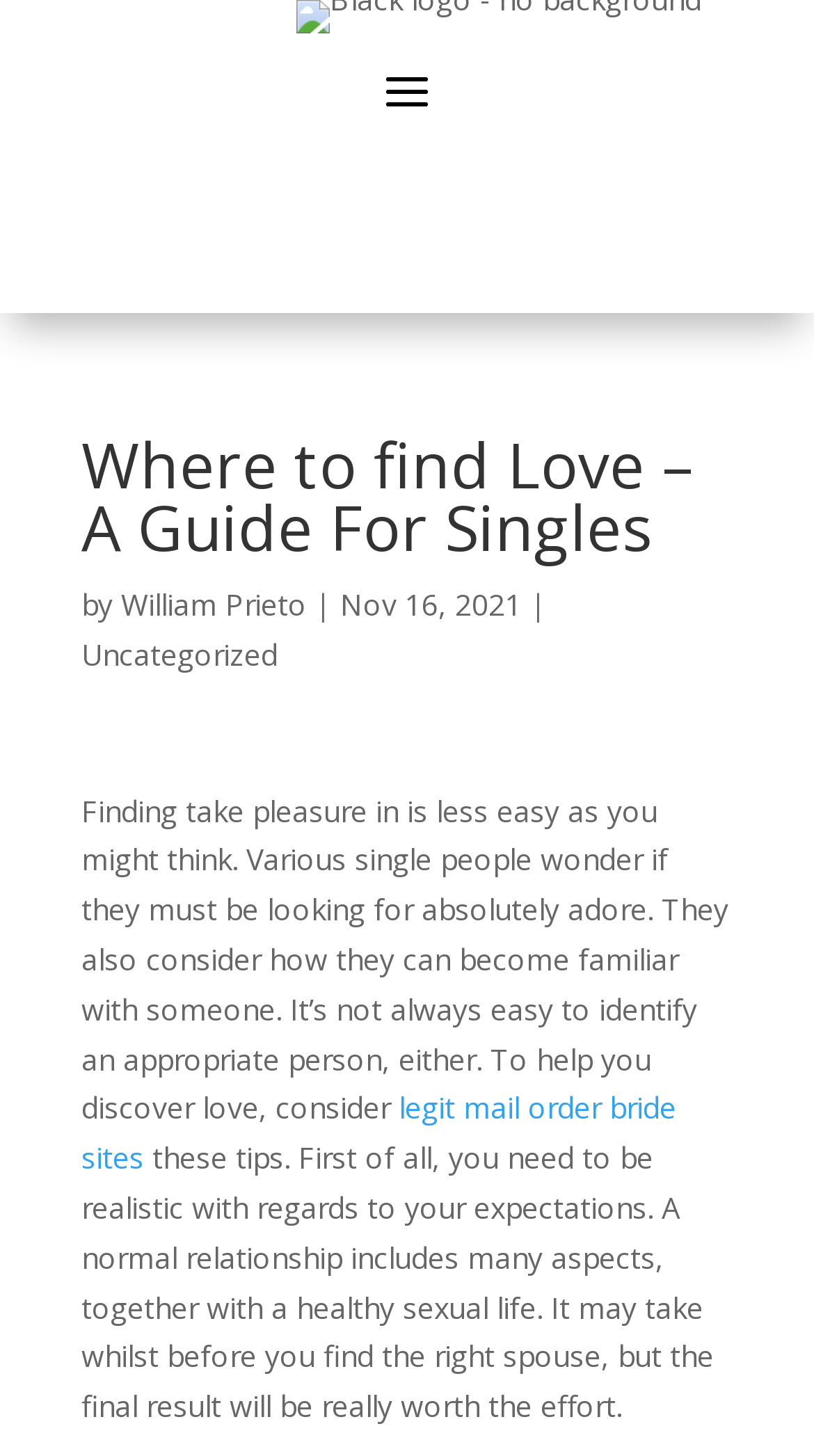Answer the question below with a single word or a brief phrase: 
What is the date of the article?

Nov 16, 2021